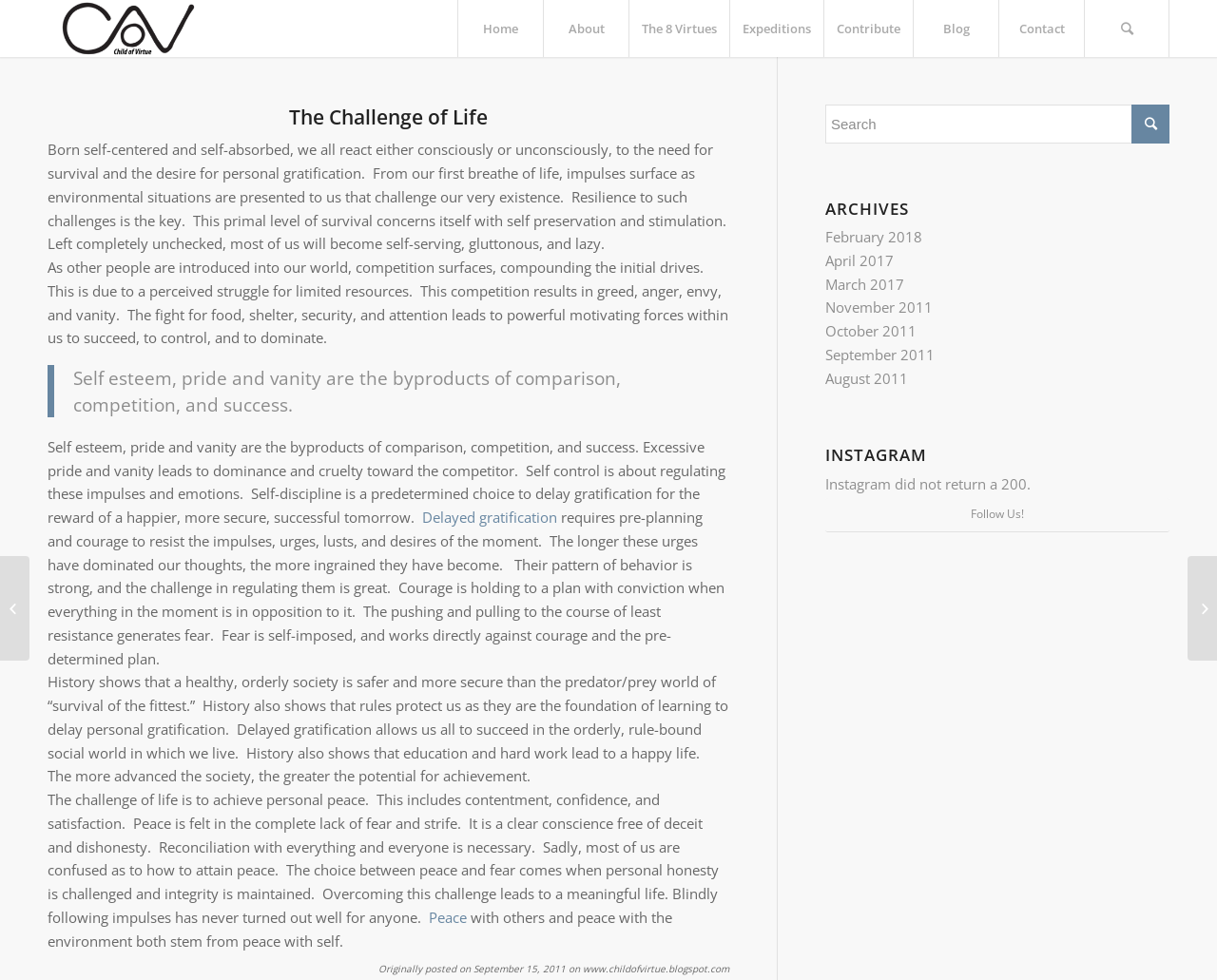Determine the bounding box coordinates of the clickable region to execute the instruction: "Click the 'Delayed gratification' link". The coordinates should be four float numbers between 0 and 1, denoted as [left, top, right, bottom].

[0.347, 0.518, 0.458, 0.537]